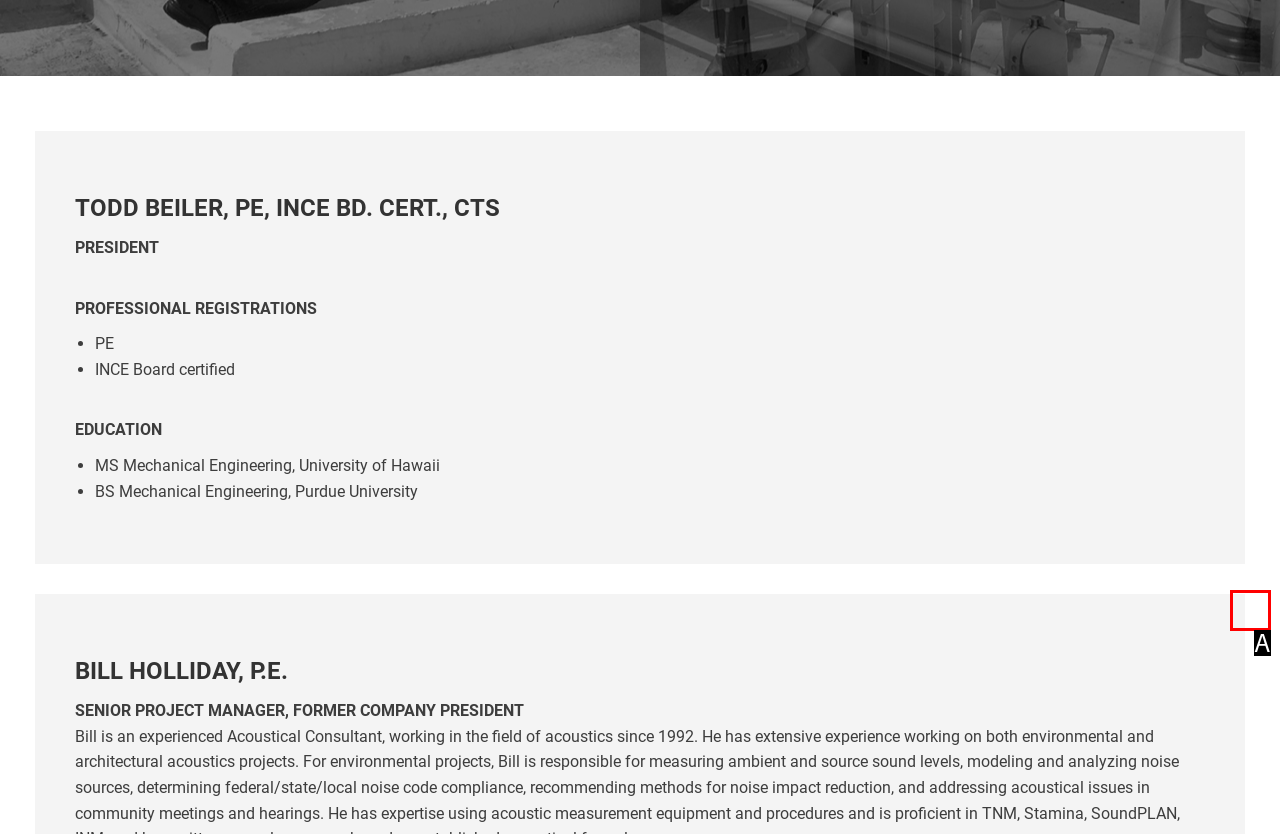From the provided choices, determine which option matches the description: Go to Top. Respond with the letter of the correct choice directly.

A